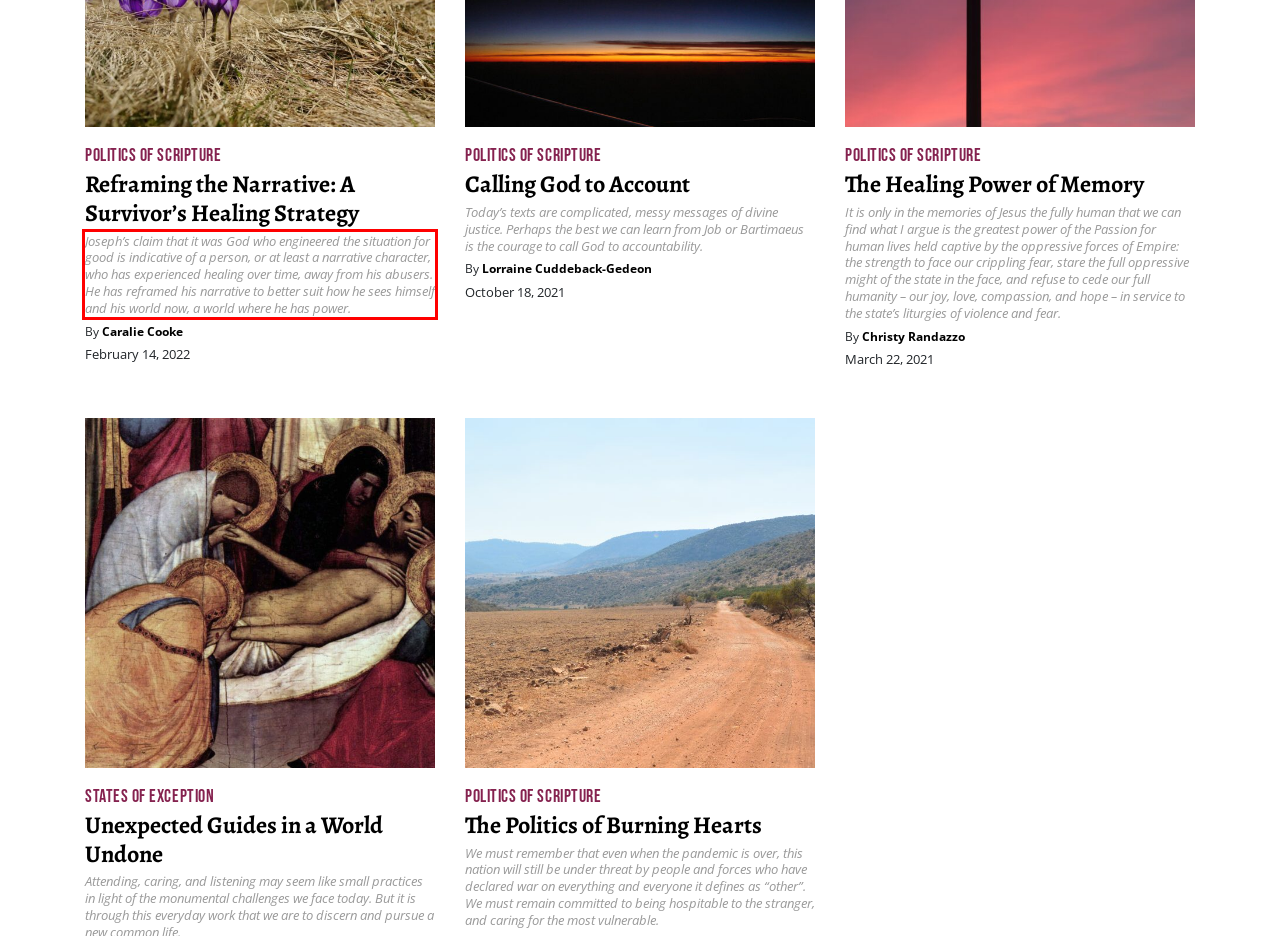Please look at the screenshot provided and find the red bounding box. Extract the text content contained within this bounding box.

Joseph’s claim that it was God who engineered the situation for good is indicative of a person, or at least a narrative character, who has experienced healing over time, away from his abusers. He has reframed his narrative to better suit how he sees himself and his world now, a world where he has power.